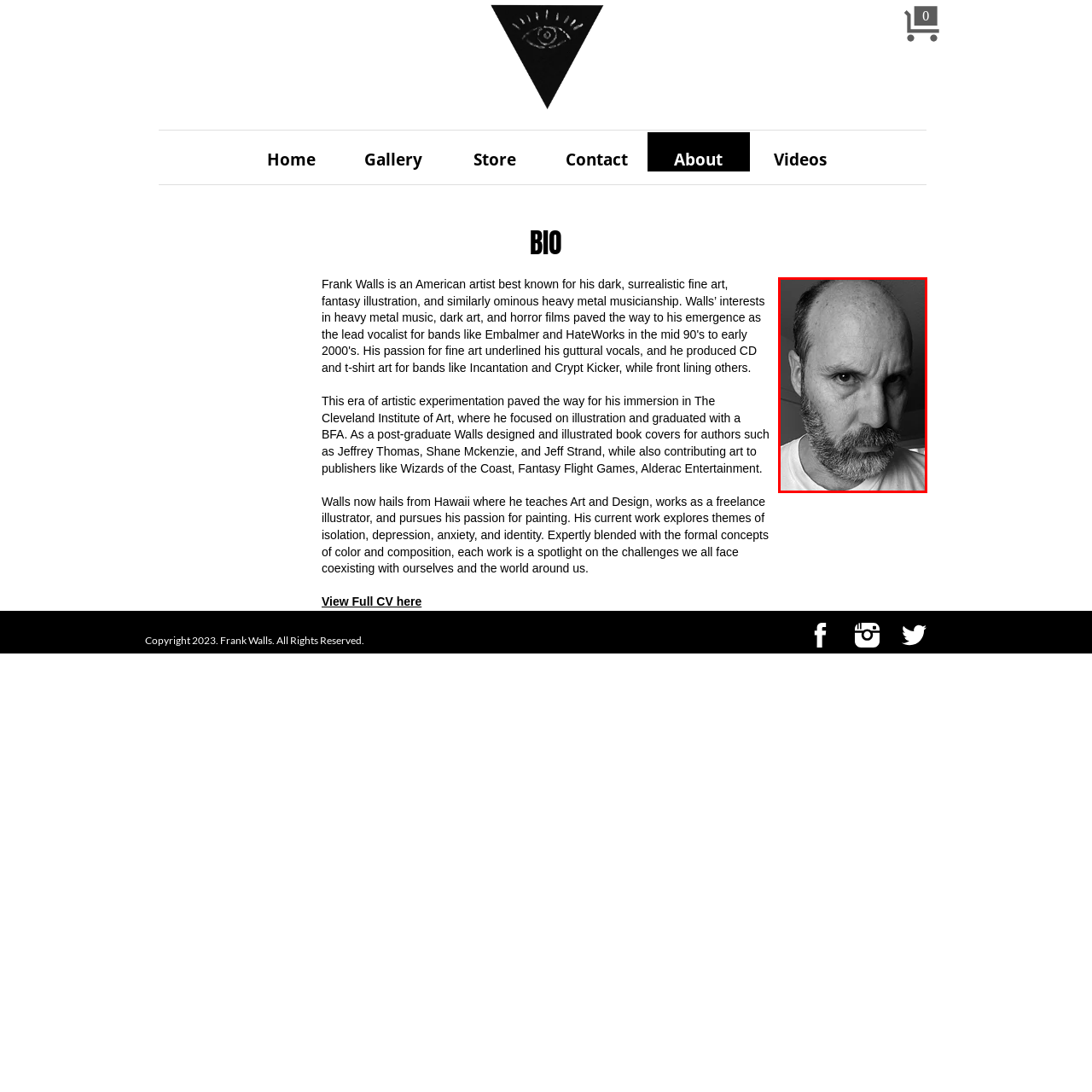View the image surrounded by the red border, What is the tone of the image?
 Answer using a single word or phrase.

Reflective